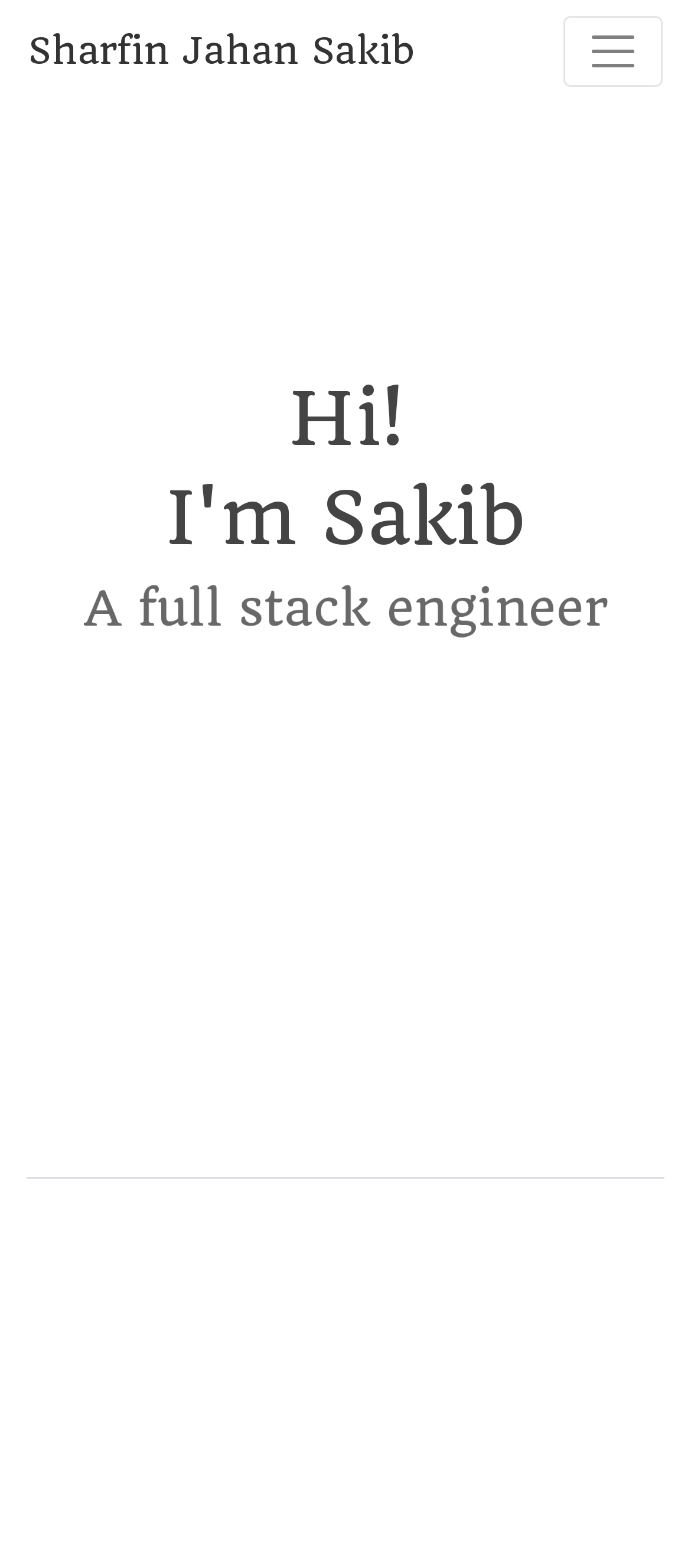Create a detailed summary of the webpage's content and design.

This webpage appears to be a personal profile or portfolio of a senior full stack engineer named Sharfin Jahan Sakib. At the top left of the page, there is a link with the text "Sharfin Jahan Sakib", which is likely the title of the page or the engineer's name. Next to it, on the top right, there is a button labeled "Toggle navigation" that controls a navigation menu.

Below the top section, there are three headings in a vertical arrangement. The first heading, "H i!", is centered on the page. The second heading, "I'm S a k i b", is positioned below the first one, slightly to the left of center. The third heading, "About Me", is located at the bottom of the page, slightly to the left of center.

To the right of the second heading, there is a link labeled "More" with an accompanying image. The image is small and positioned next to the link.

There are no other notable UI elements or text on the page, except for a generic element at the top left corner with no descriptive text.